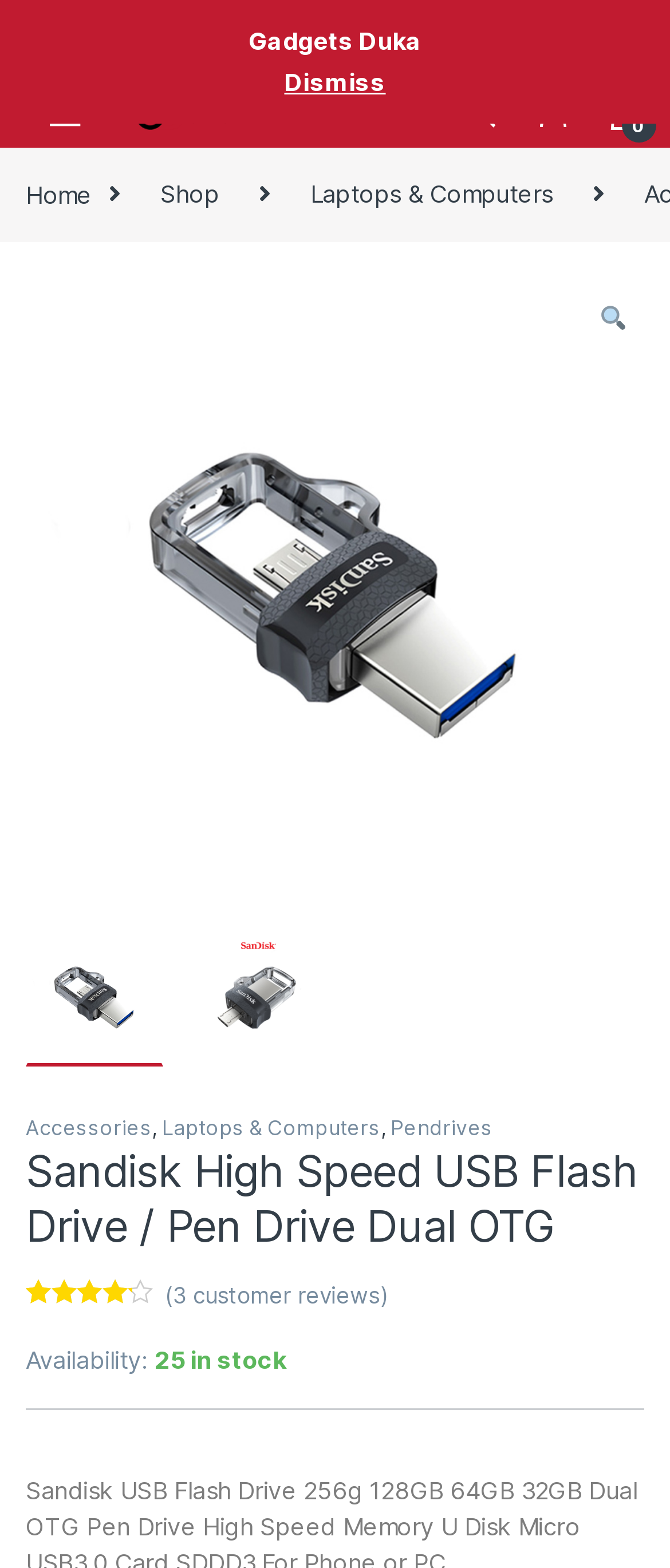Is the product available?
Answer briefly with a single word or phrase based on the image.

Yes